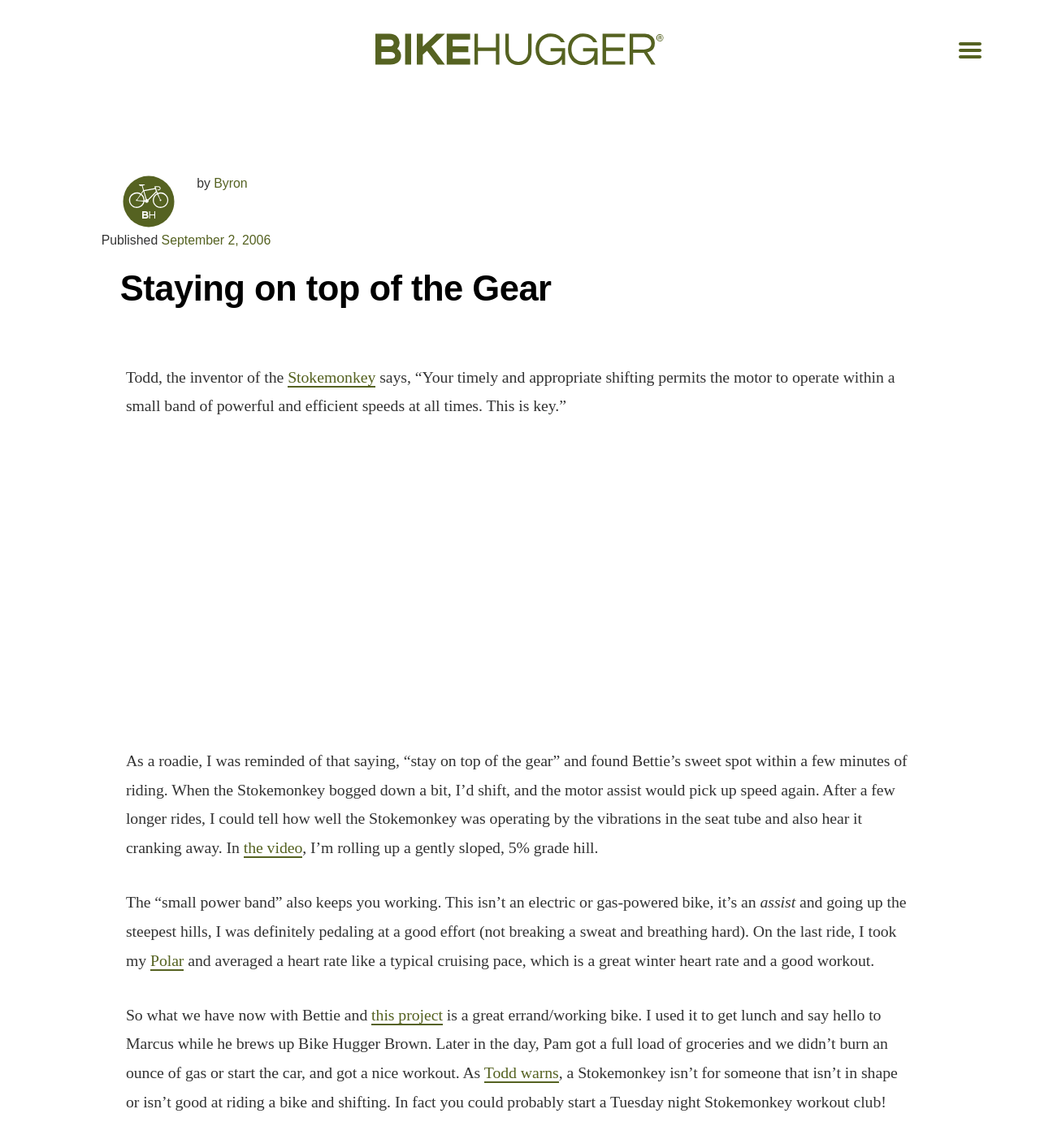What is the date of the article?
Please look at the screenshot and answer in one word or a short phrase.

September 2, 2006